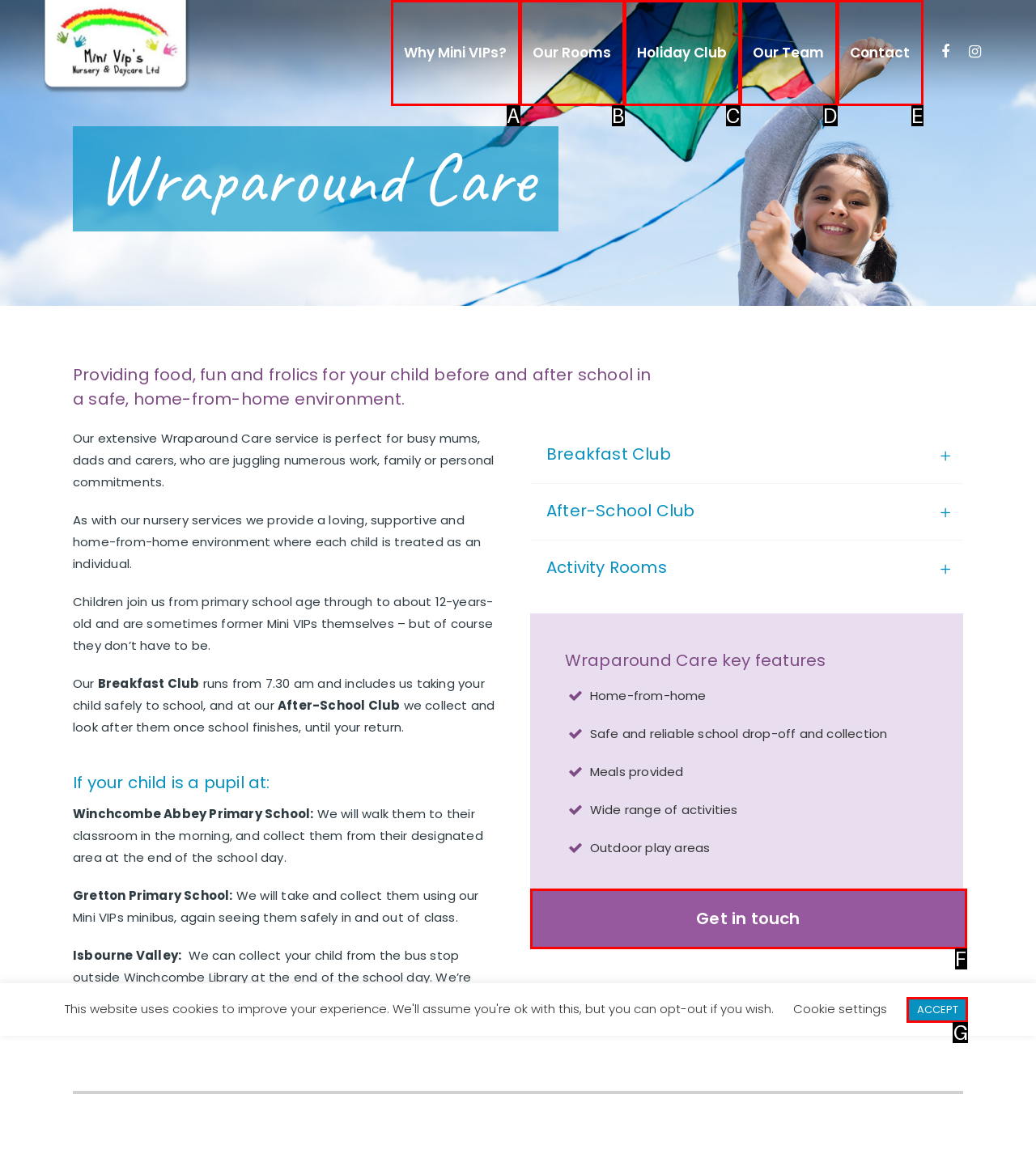Select the option that corresponds to the description: Go Paperless
Respond with the letter of the matching choice from the options provided.

None